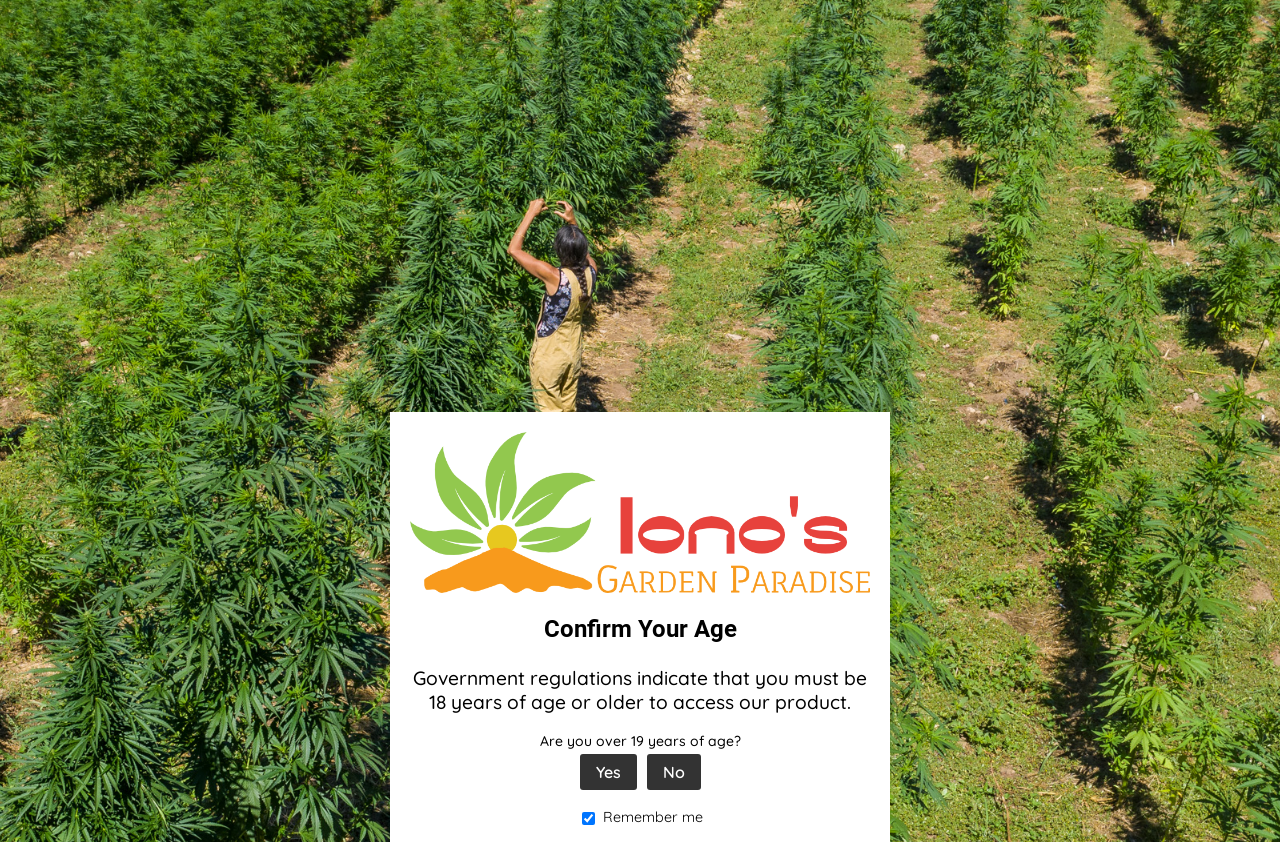Analyze the image and deliver a detailed answer to the question: How many buttons are there for age verification?

There are two buttons, 'Yes' and 'No', which are used for age verification. These buttons are located below the static text 'Are you over 19 years of age?'.